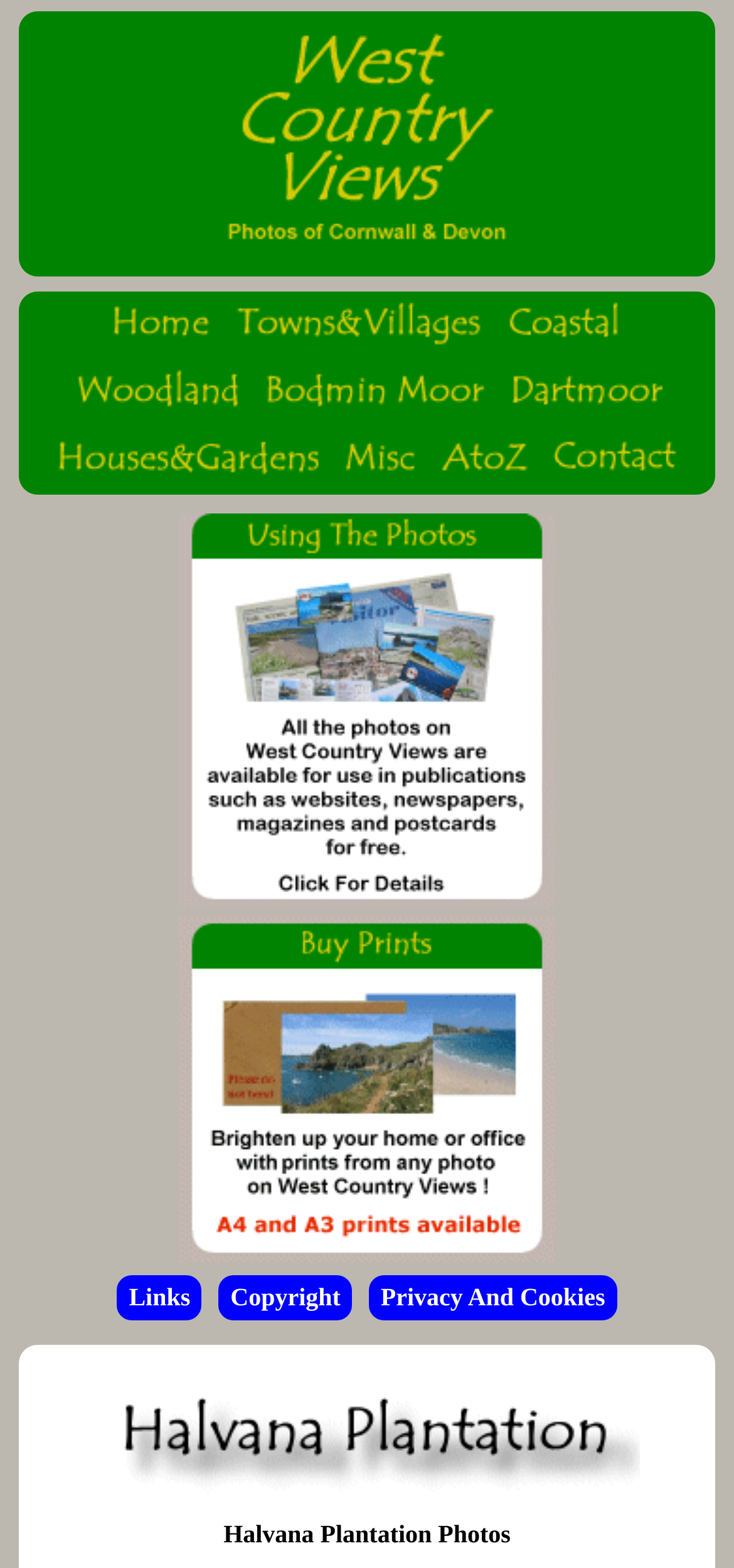How many links are on the webpage? Observe the screenshot and provide a one-word or short phrase answer.

15